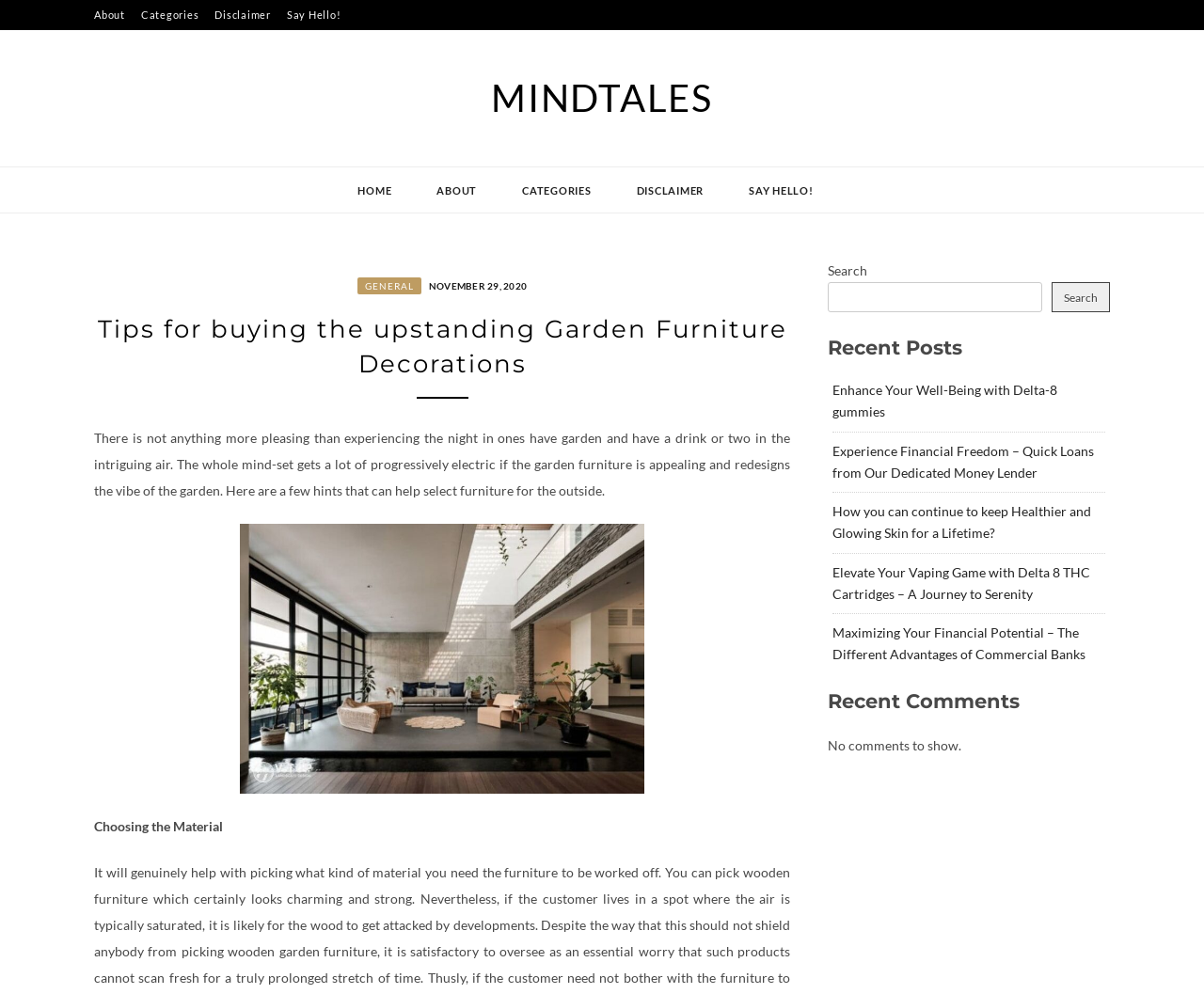Please locate the clickable area by providing the bounding box coordinates to follow this instruction: "Click on the 'About' link".

[0.078, 0.0, 0.104, 0.03]